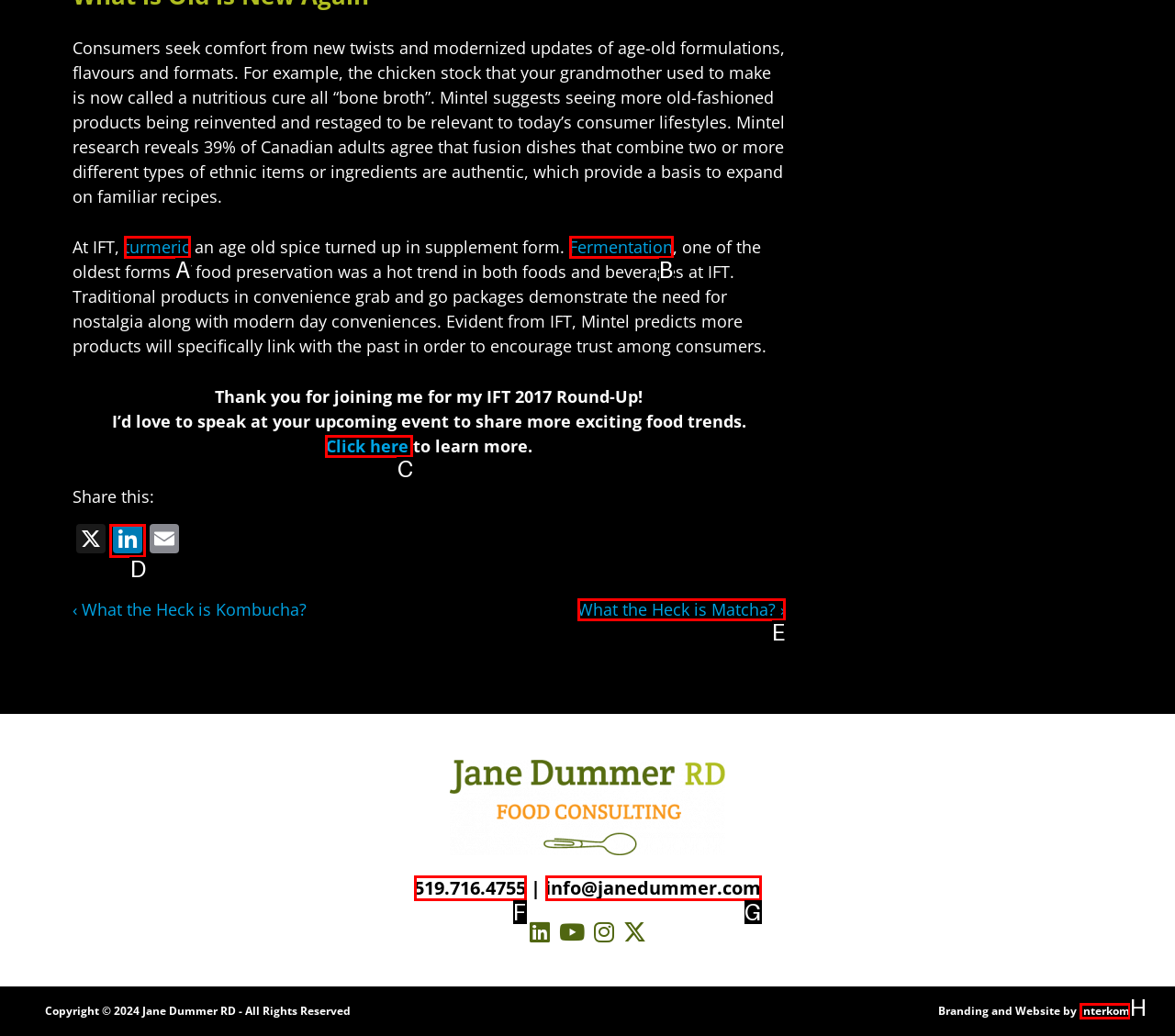Determine which HTML element should be clicked for this task: Click on the link to share on LinkedIn
Provide the option's letter from the available choices.

D